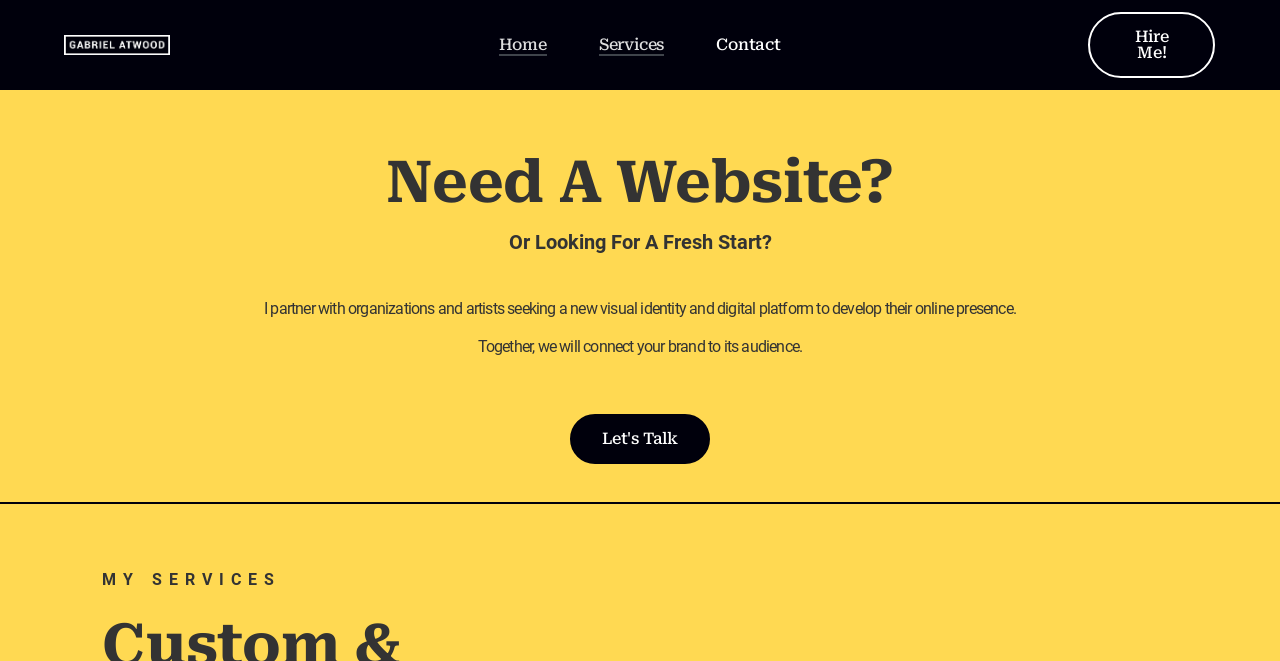From the element description alt="Gabriel Atwood", predict the bounding box coordinates of the UI element. The coordinates must be specified in the format (top-left x, top-left y, bottom-right x, bottom-right y) and should be within the 0 to 1 range.

[0.05, 0.047, 0.133, 0.089]